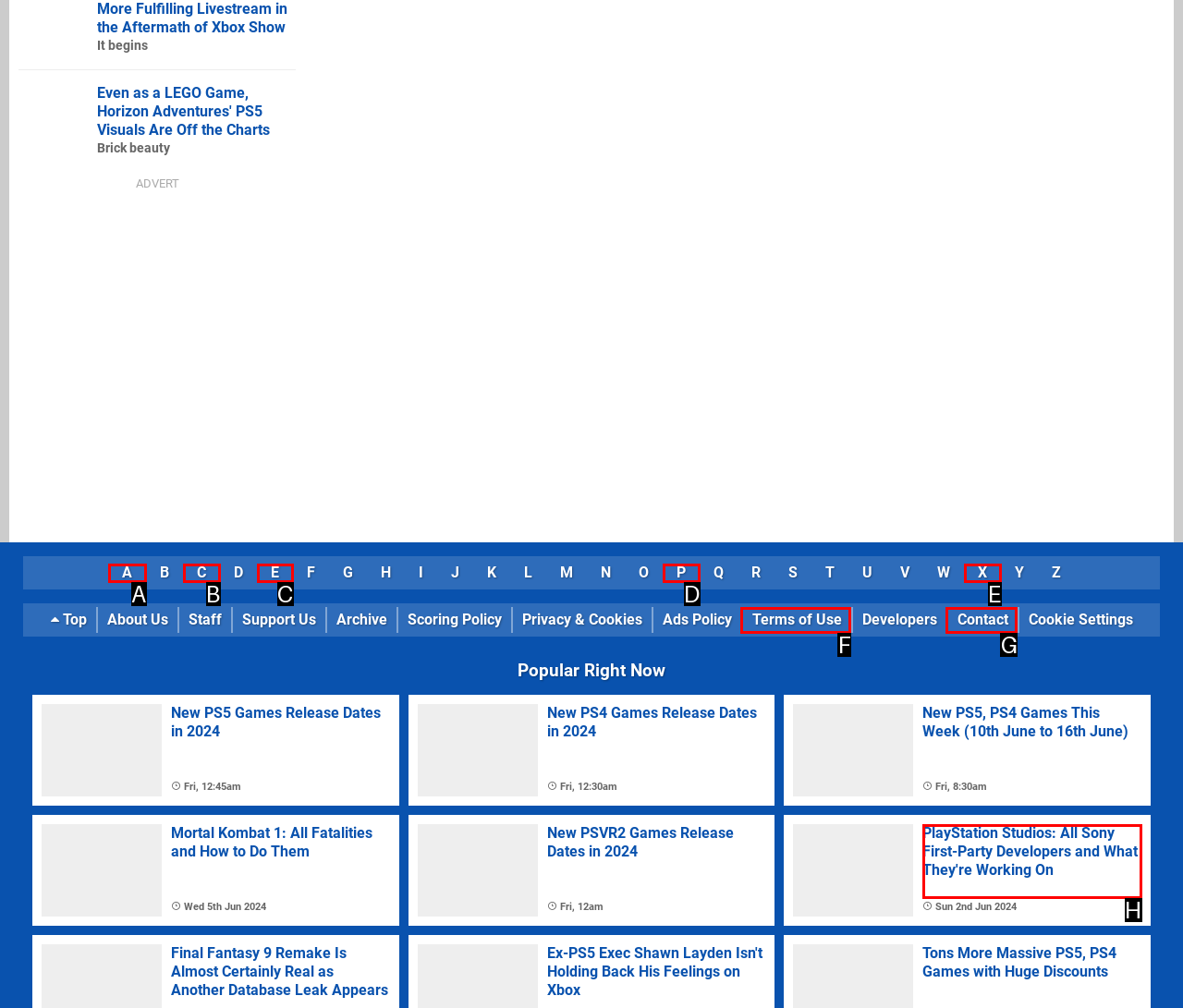Using the description: Terms of Use
Identify the letter of the corresponding UI element from the choices available.

F